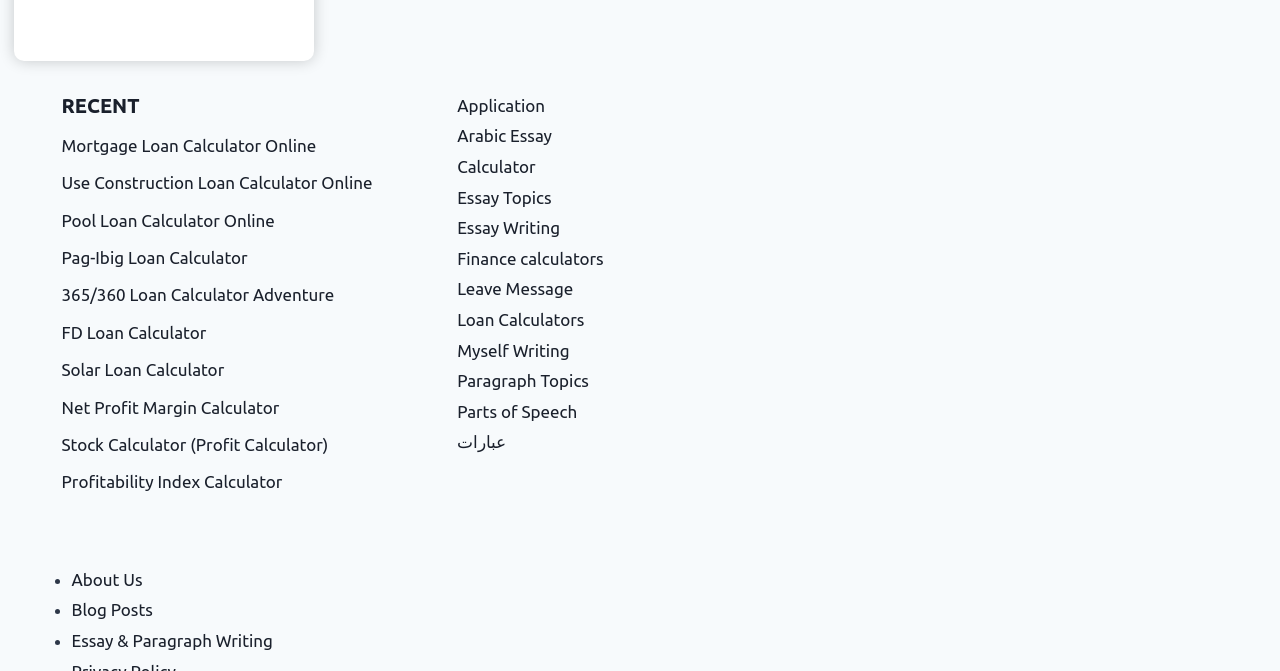Based on the element description: "Calculator", identify the UI element and provide its bounding box coordinates. Use four float numbers between 0 and 1, [left, top, right, bottom].

[0.357, 0.234, 0.418, 0.262]